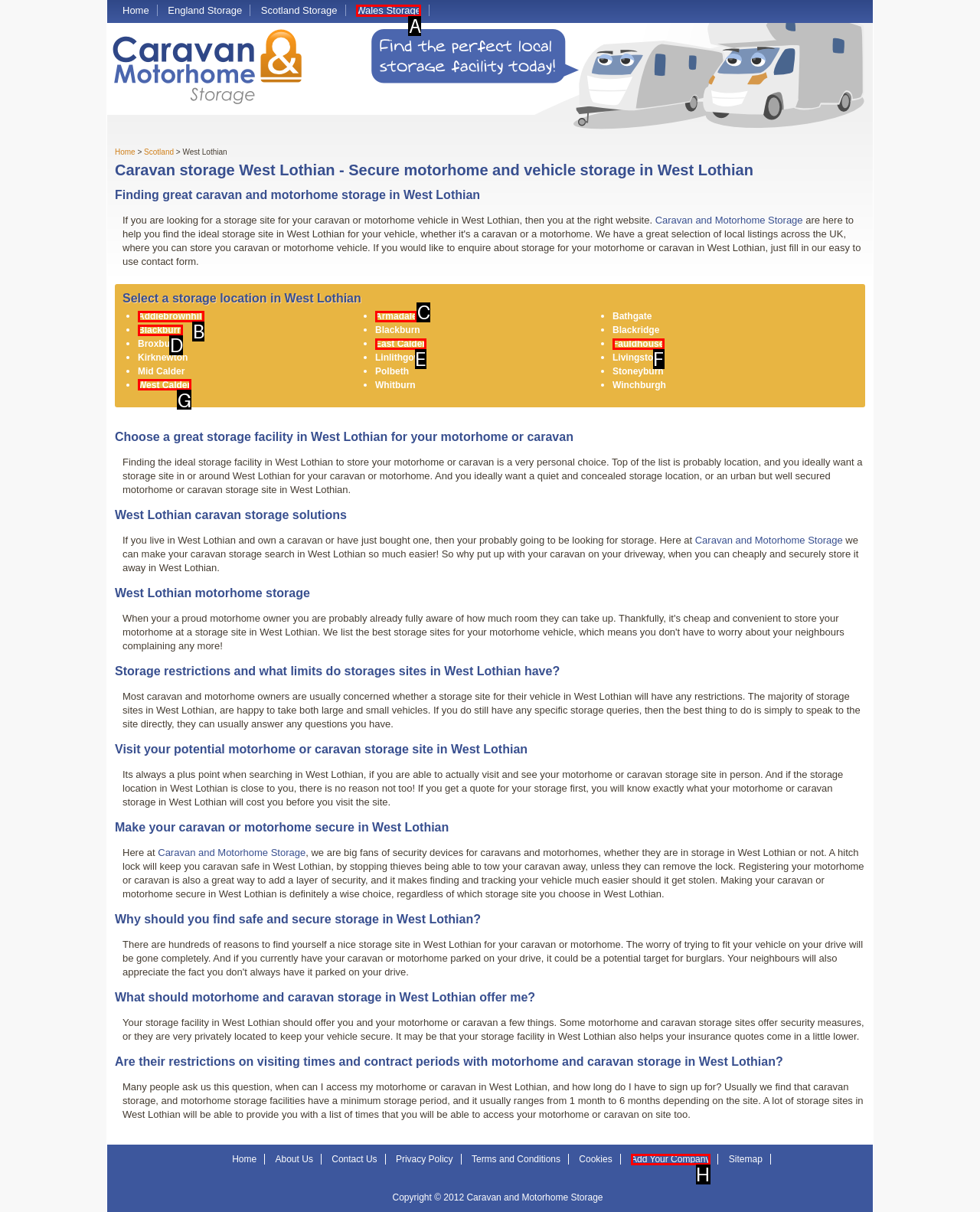Select the UI element that should be clicked to execute the following task: Click on the 'West Calder' link
Provide the letter of the correct choice from the given options.

G